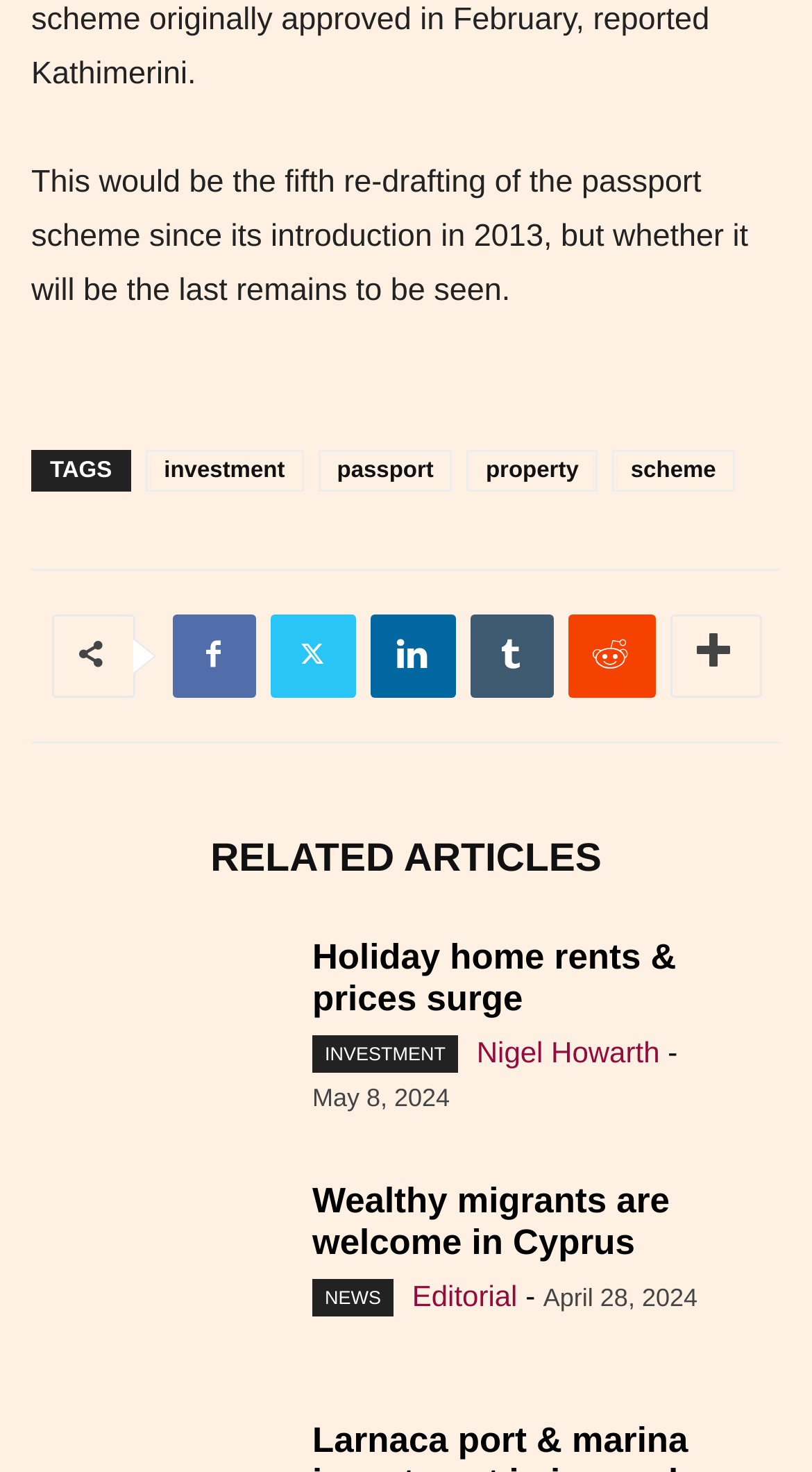Provide the bounding box coordinates for the area that should be clicked to complete the instruction: "Read the article 'Cyprus holiday makers in Limassol'".

[0.038, 0.636, 0.346, 0.763]